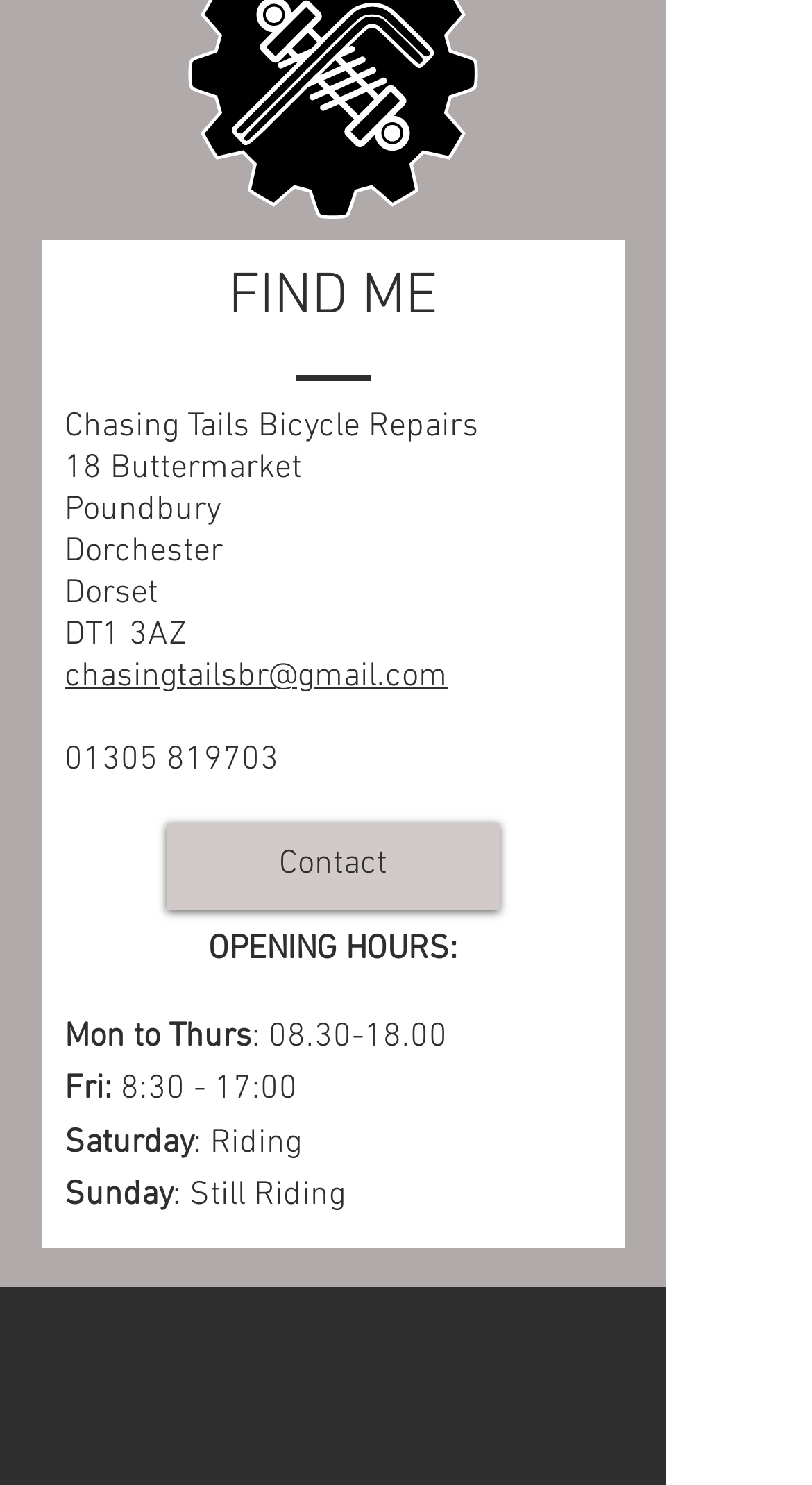What is the name of the bicycle repair shop?
Please craft a detailed and exhaustive response to the question.

The name of the bicycle repair shop can be found in the second StaticText element, which is 'Chasing Tails Bicycle Repairs'.